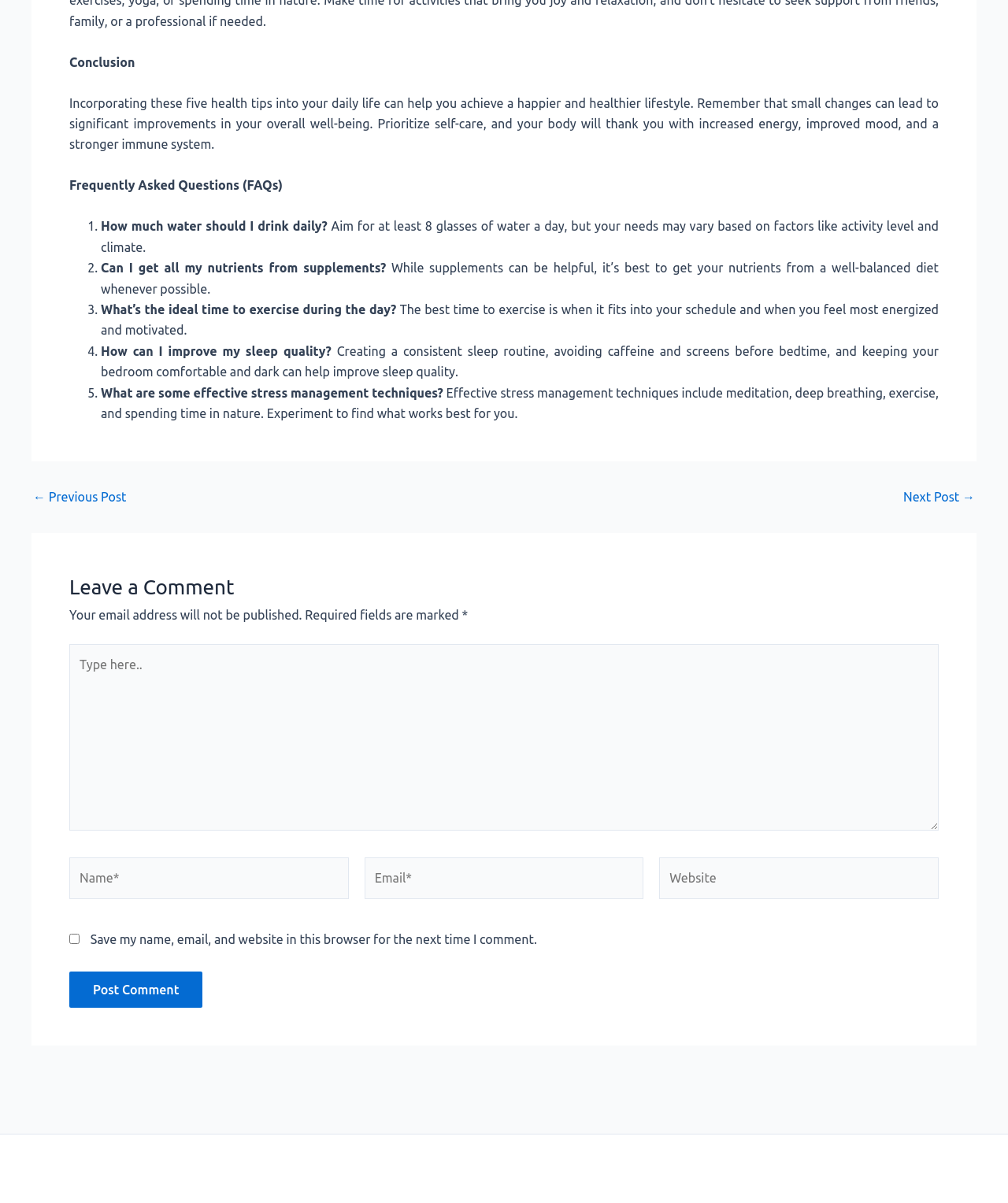Based on what you see in the screenshot, provide a thorough answer to this question: How many FAQs are listed on this webpage?

The FAQ section lists five questions with corresponding answers, which are numbered from 1 to 5.